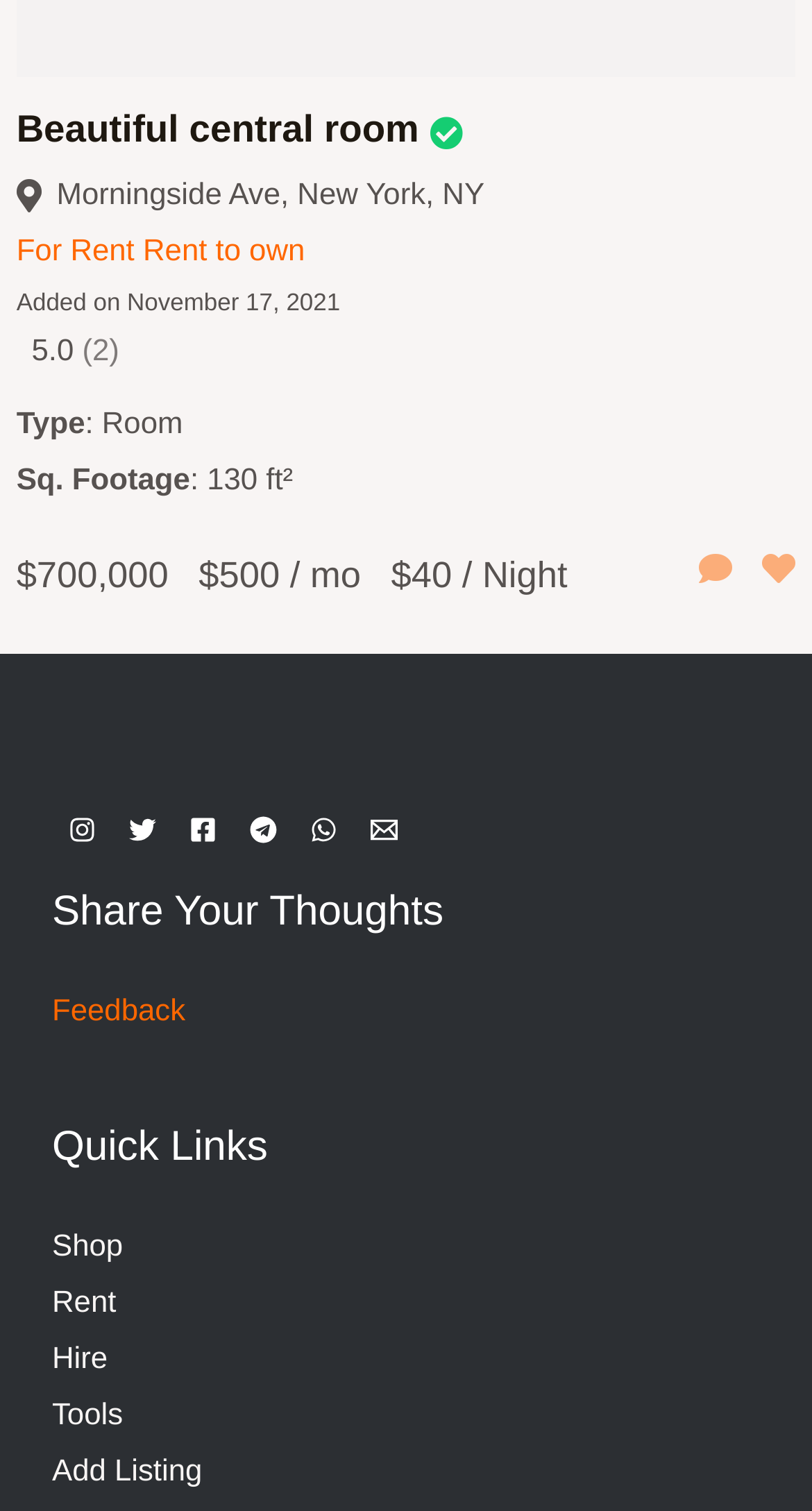Pinpoint the bounding box coordinates of the element you need to click to execute the following instruction: "Provide feedback". The bounding box should be represented by four float numbers between 0 and 1, in the format [left, top, right, bottom].

[0.064, 0.659, 0.228, 0.681]